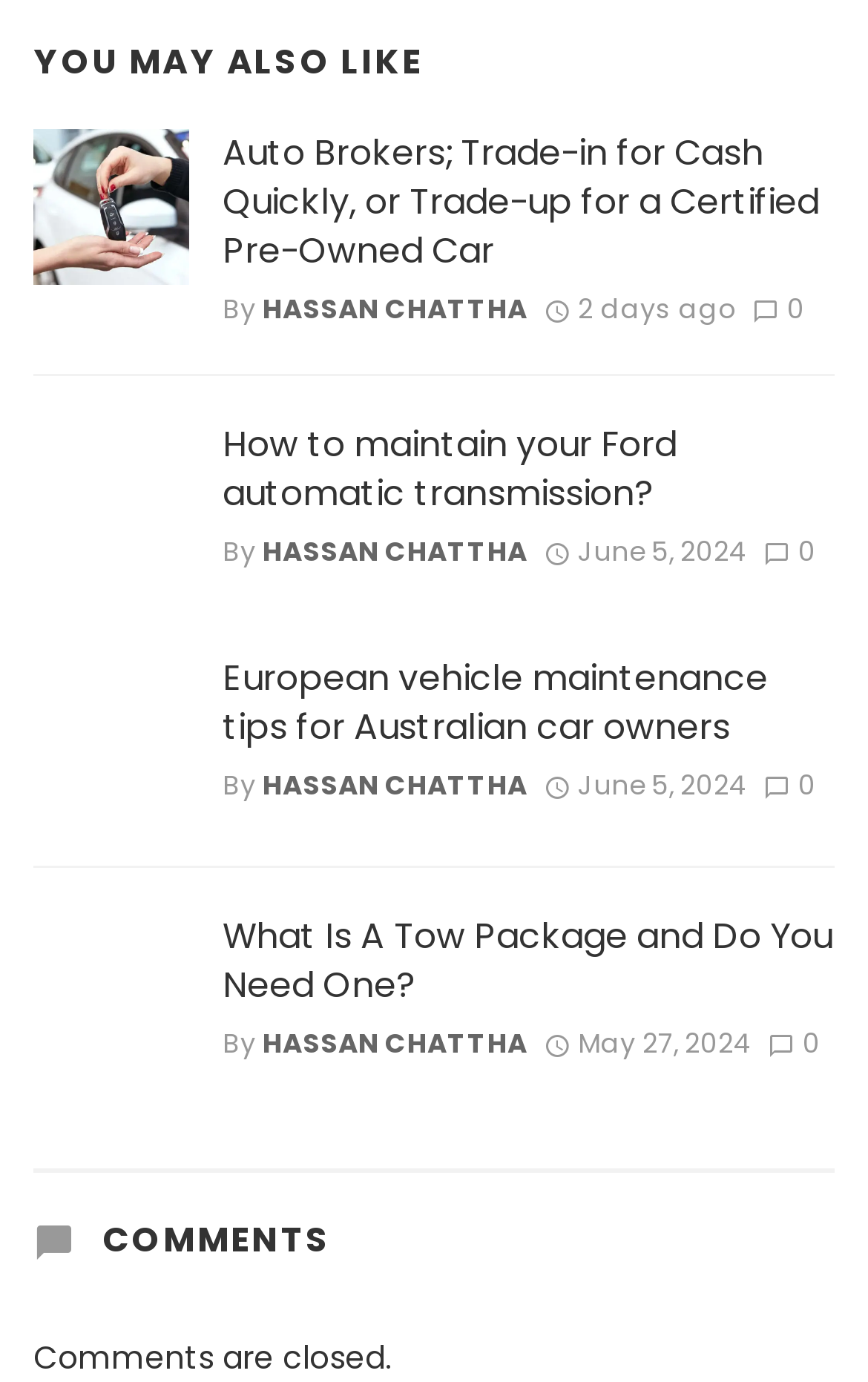Please identify the bounding box coordinates of the element on the webpage that should be clicked to follow this instruction: "Read article about Auto Brokers". The bounding box coordinates should be given as four float numbers between 0 and 1, formatted as [left, top, right, bottom].

[0.038, 0.093, 0.218, 0.205]